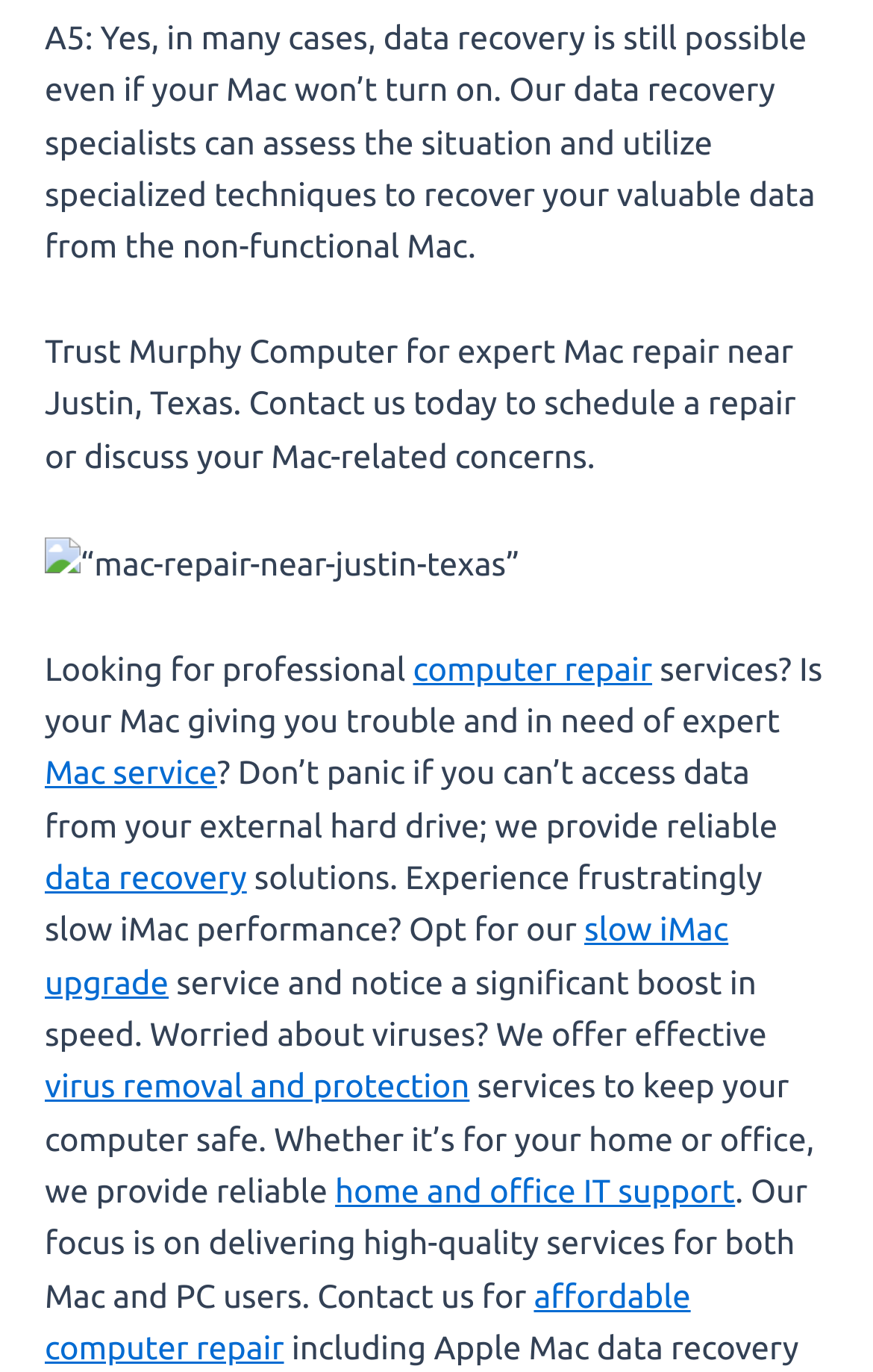Find the bounding box coordinates for the HTML element described as: "computer repair". The coordinates should consist of four float values between 0 and 1, i.e., [left, top, right, bottom].

[0.473, 0.473, 0.747, 0.501]